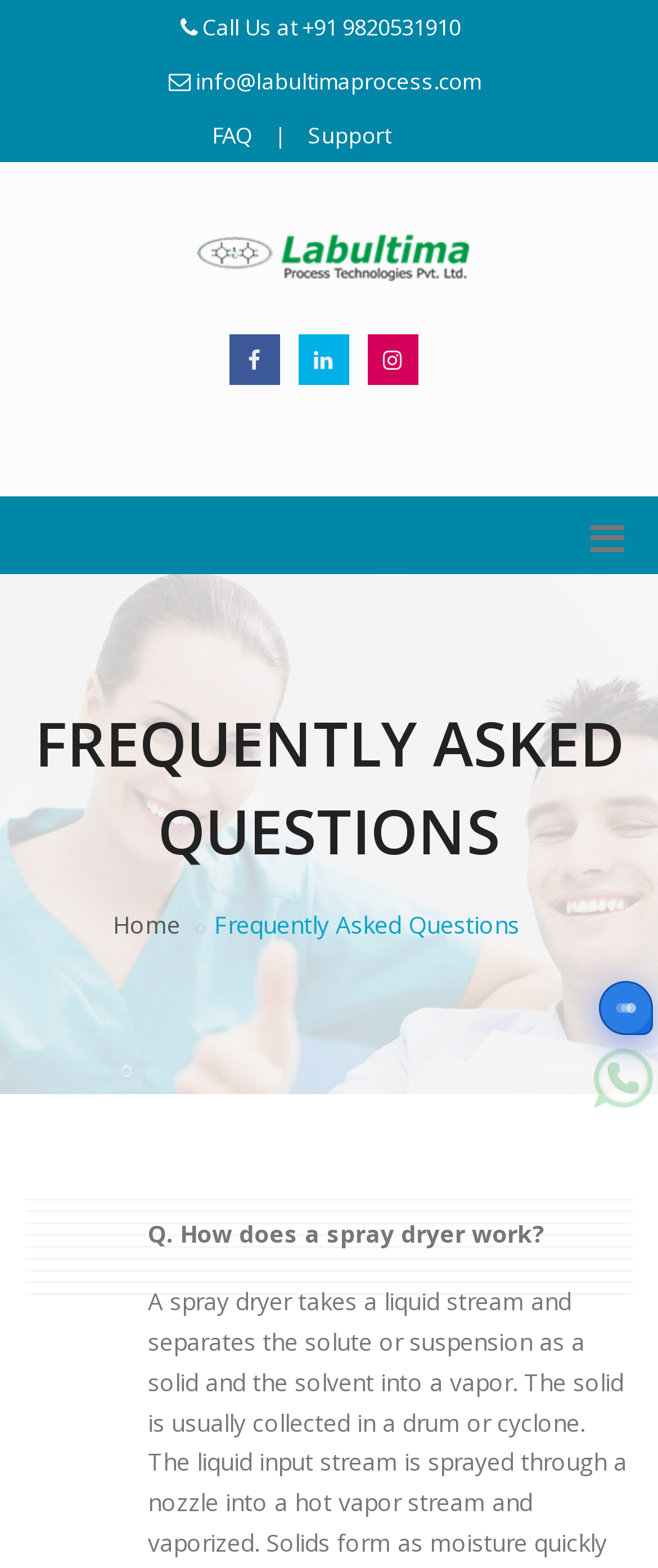Please locate and generate the primary heading on this webpage.

FREQUENTLY ASKED QUESTIONS